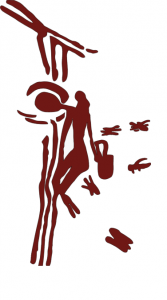What is the significance of bees in the image? From the image, respond with a single word or brief phrase.

Pollination and honey production